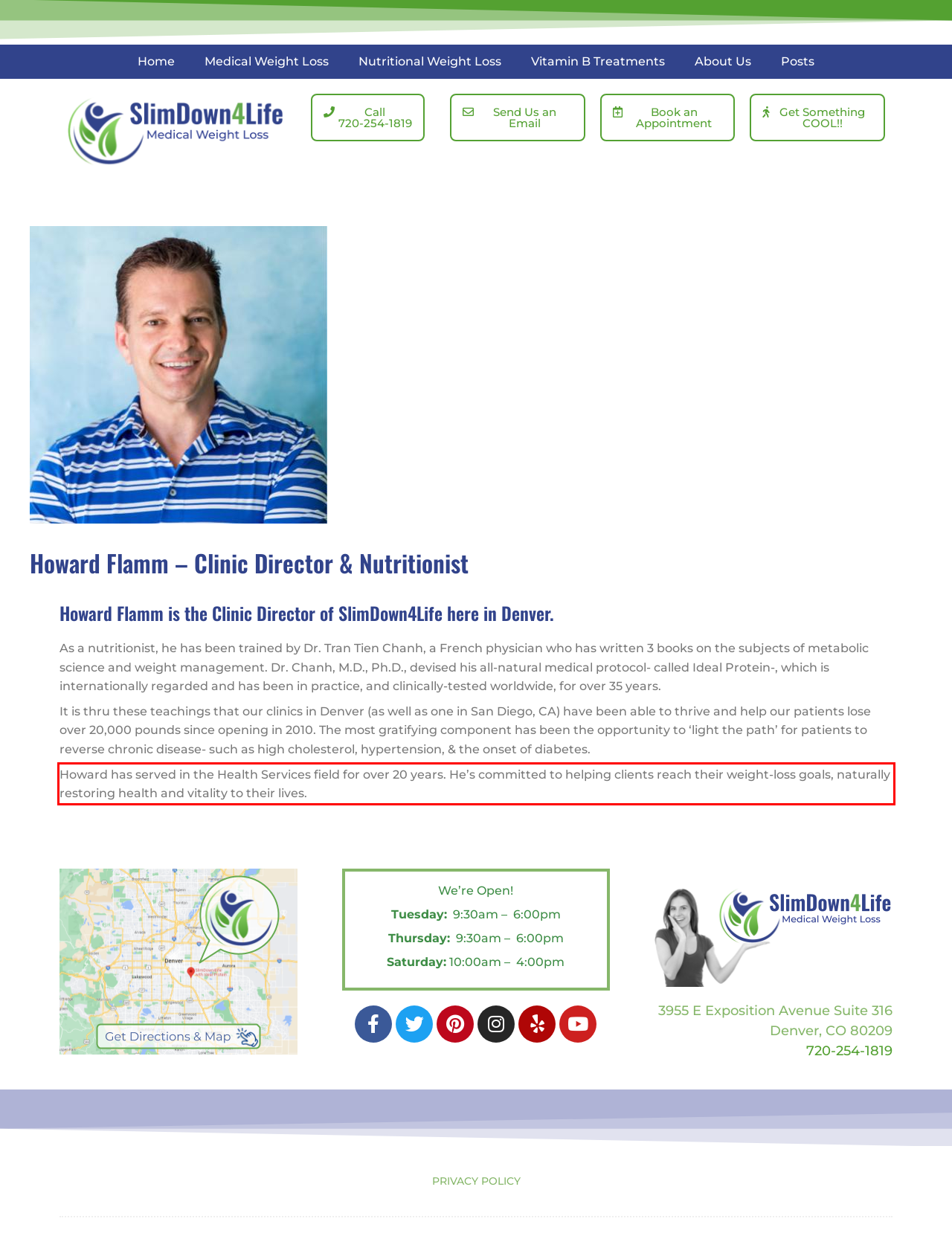Using the provided screenshot of a webpage, recognize the text inside the red rectangle bounding box by performing OCR.

Howard has served in the Health Services field for over 20 years. He’s committed to helping clients reach their weight-loss goals, naturally restoring health and vitality to their lives.